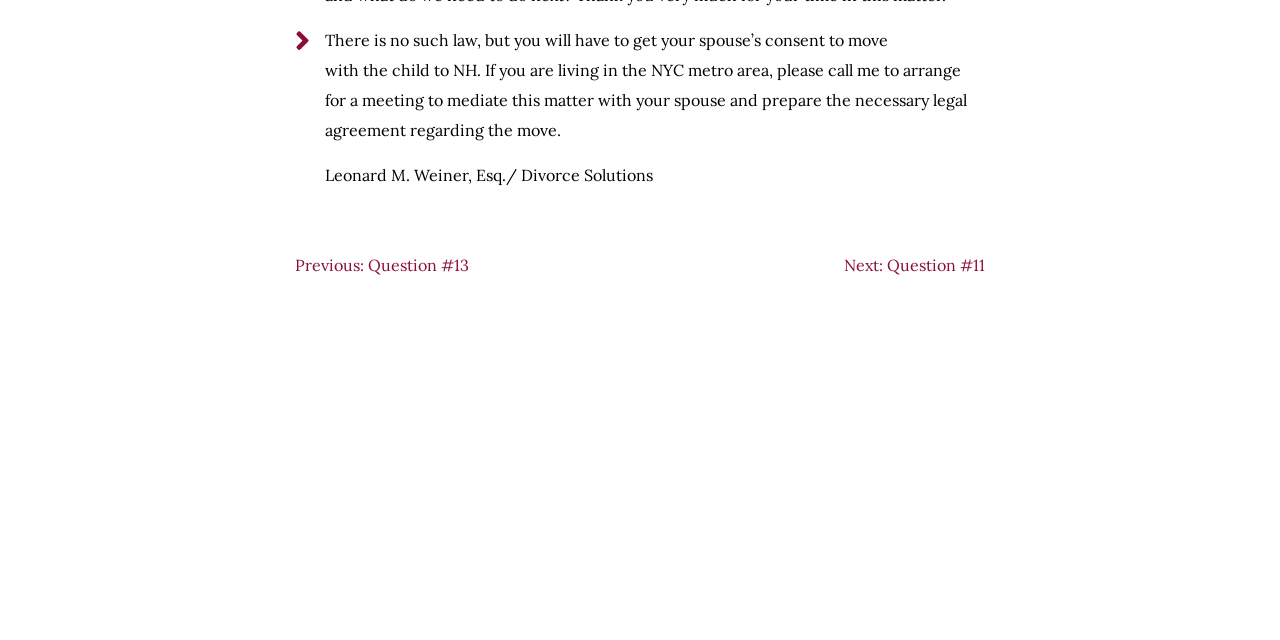Extract the bounding box coordinates for the described element: "Next: Question #11". The coordinates should be represented as four float numbers between 0 and 1: [left, top, right, bottom].

[0.659, 0.398, 0.77, 0.43]